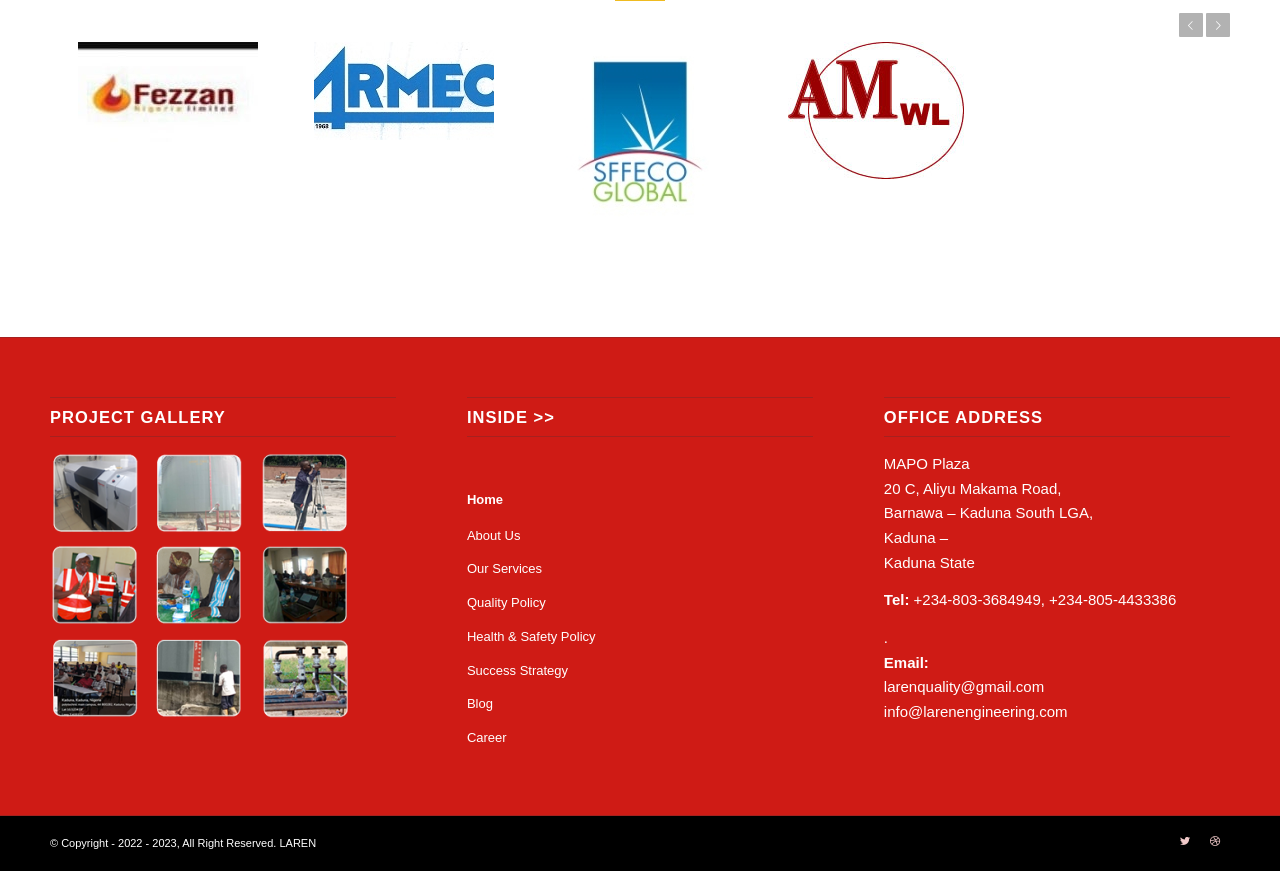Provide a brief response to the question below using one word or phrase:
What is the email address?

larenquality@gmail.com, info@larenengineering.com